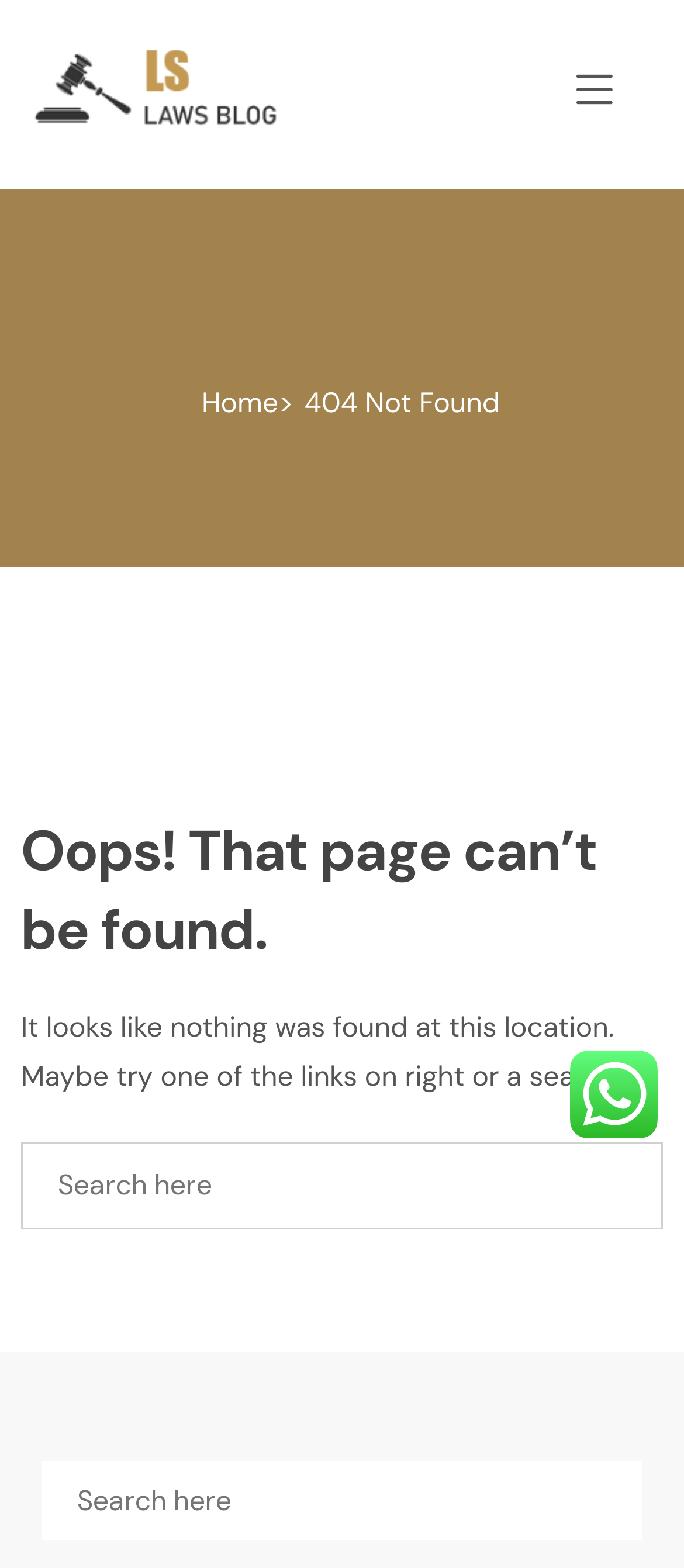What is the status code of the current page?
From the image, respond using a single word or phrase.

404